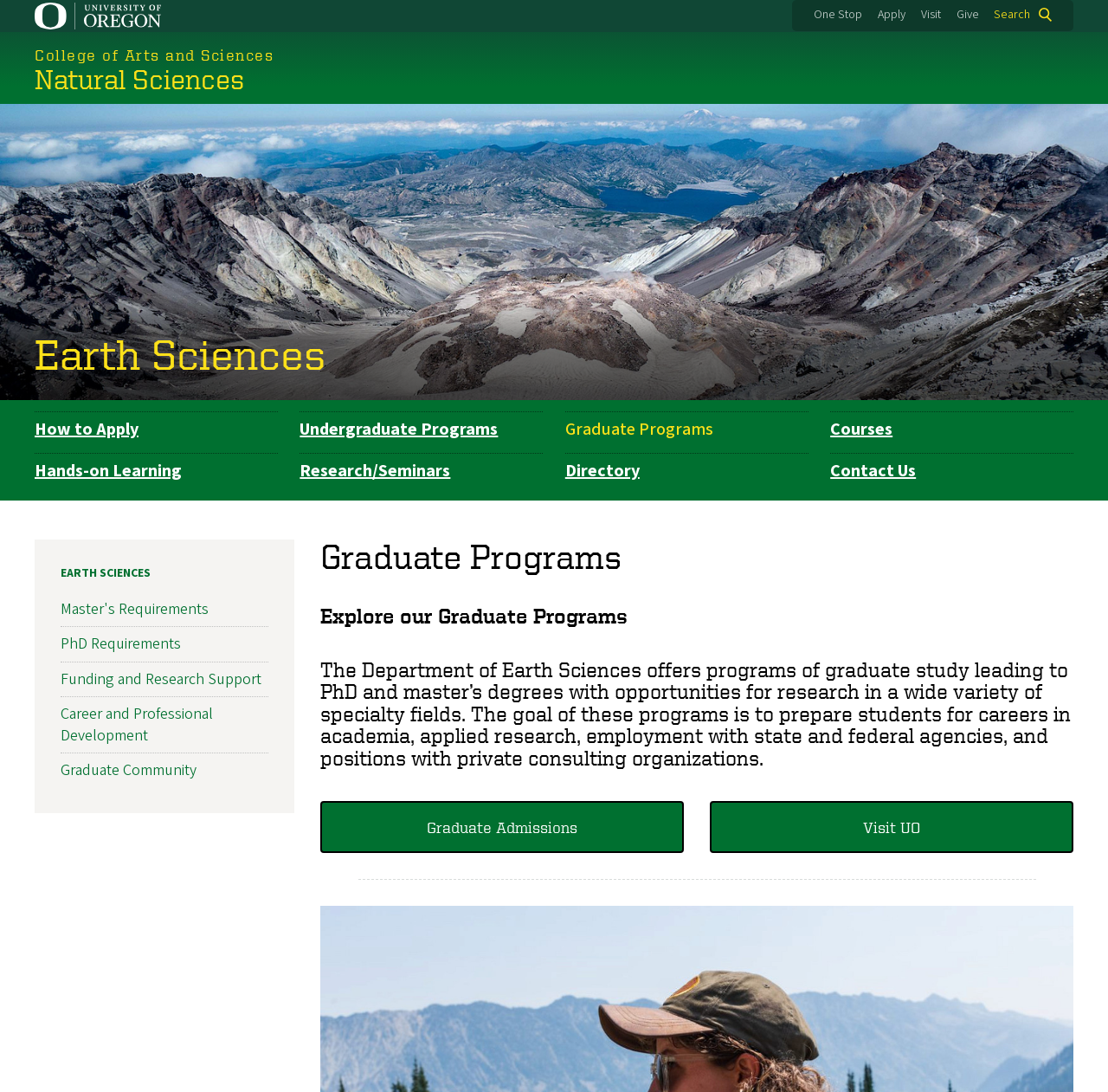Specify the bounding box coordinates of the area to click in order to follow the given instruction: "Learn about graduate admissions."

[0.289, 0.733, 0.617, 0.781]